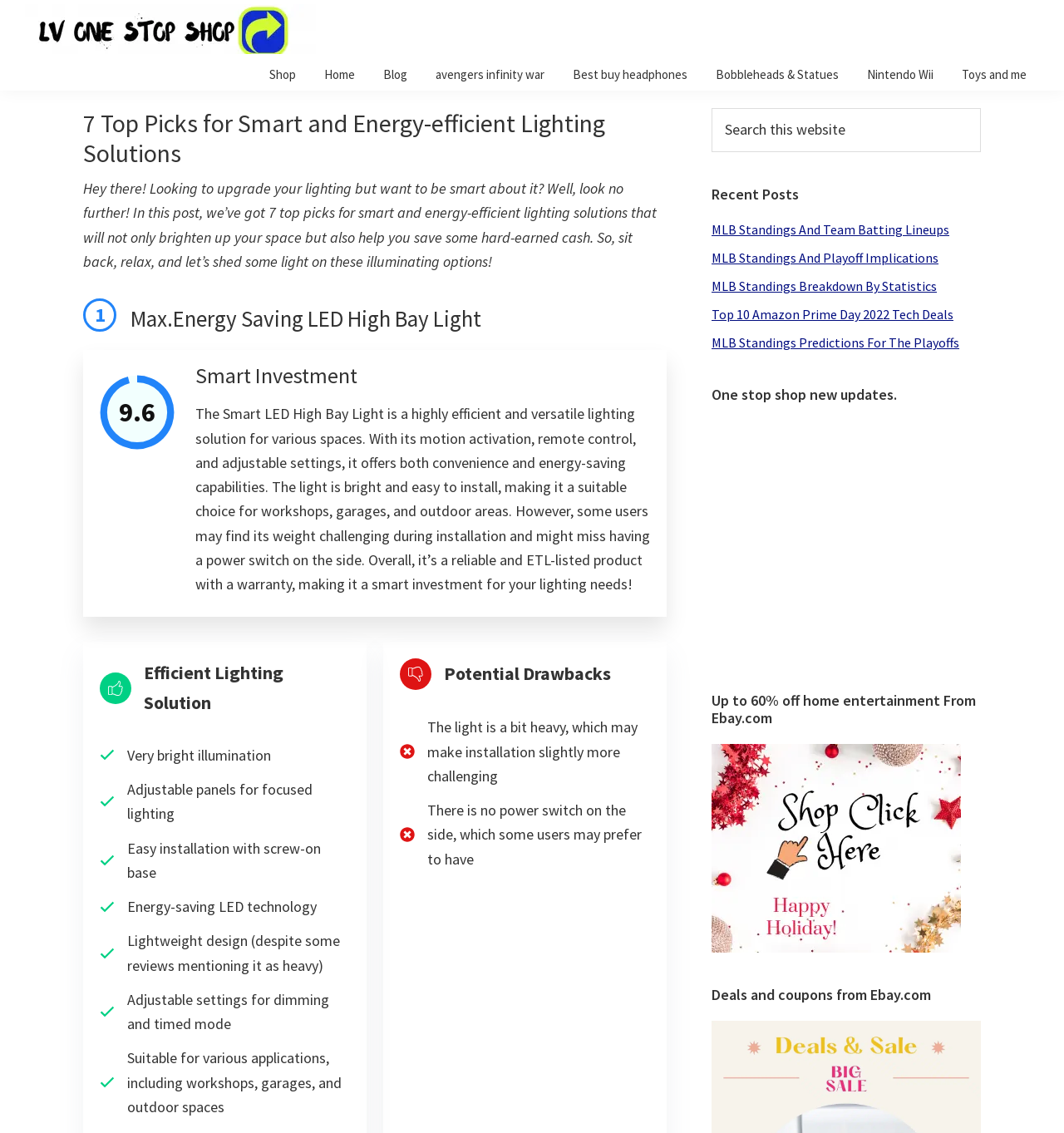Please identify and generate the text content of the webpage's main heading.

7 Top Picks for Smart and Energy-efficient Lighting Solutions